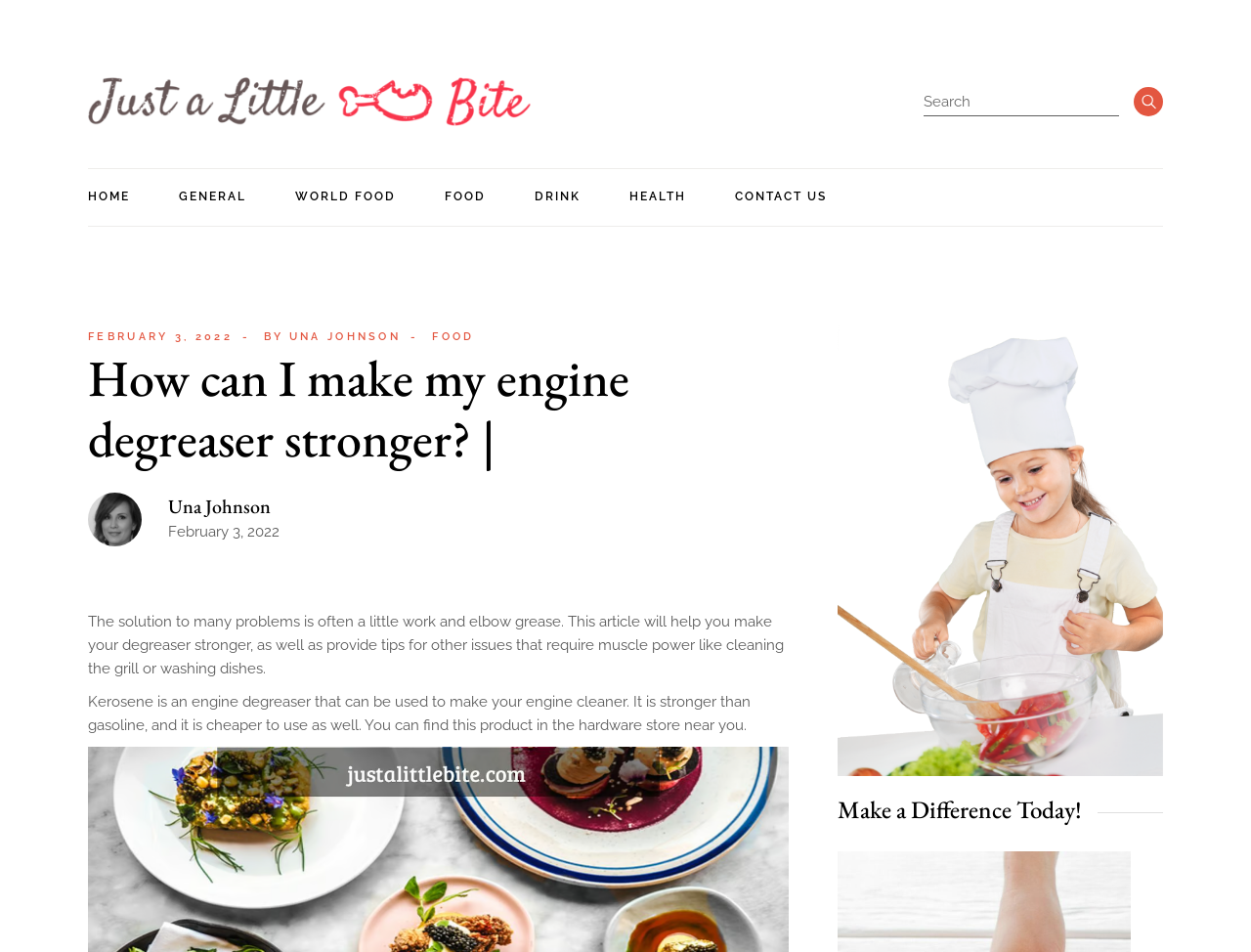Who is the author of the article?
Refer to the image and offer an in-depth and detailed answer to the question.

The author of the article is Una Johnson, as indicated by the link 'BY UNA JOHNSON' located below the title of the article.